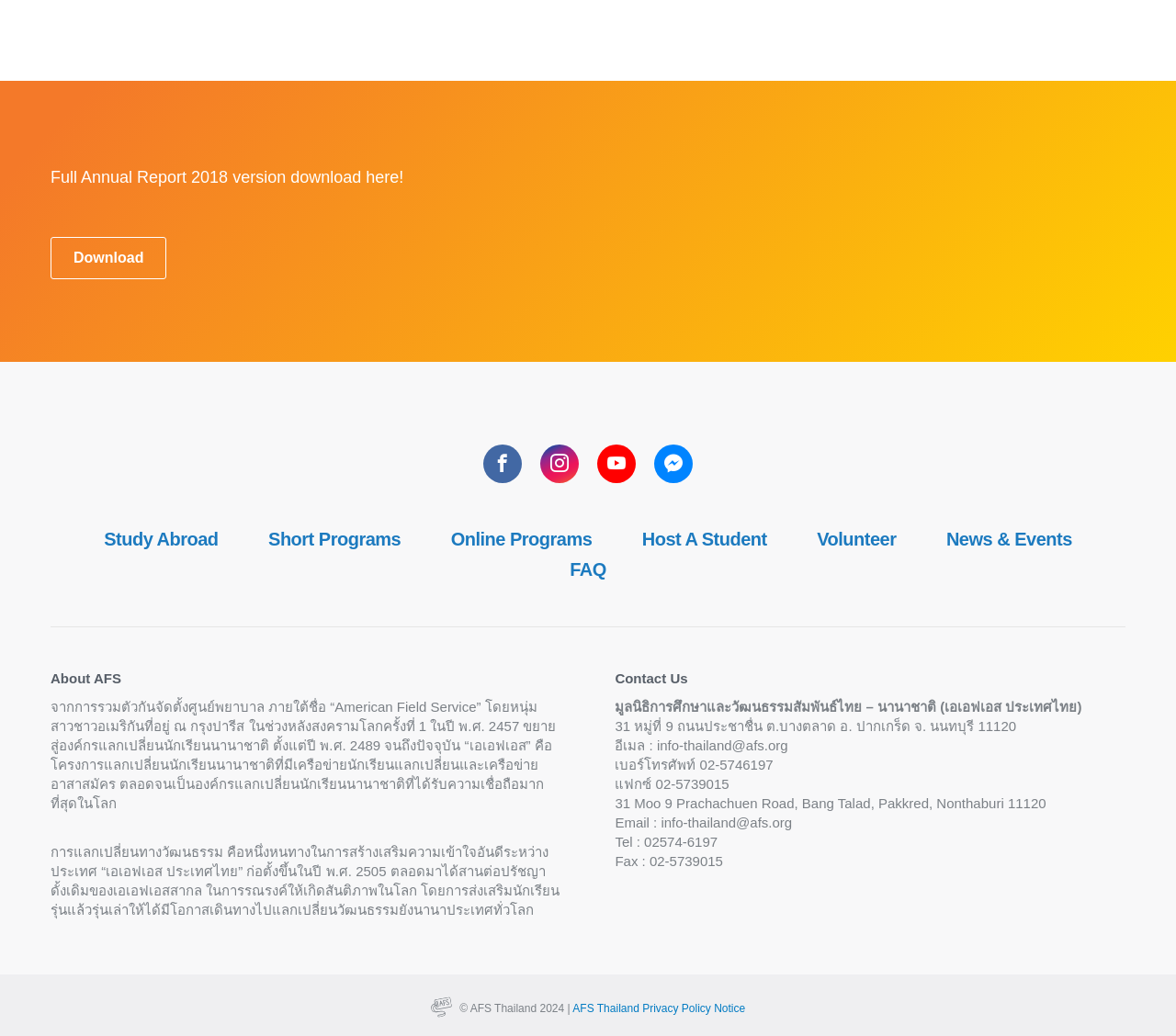Determine the bounding box coordinates of the clickable region to carry out the instruction: "Visit Facebook page".

[0.411, 0.429, 0.444, 0.466]